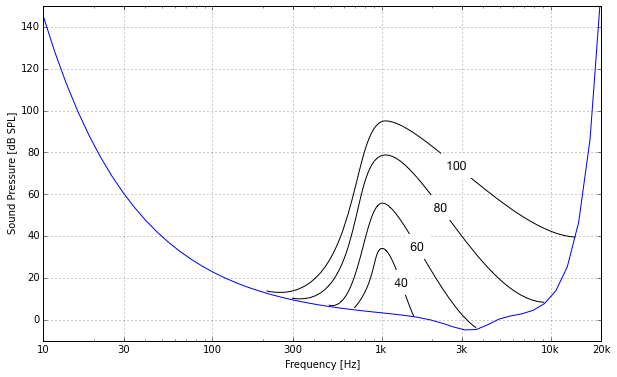Answer succinctly with a single word or phrase:
What is the effect of a louder sound on softer sounds at similar frequencies?

Raises the threshold of hearing